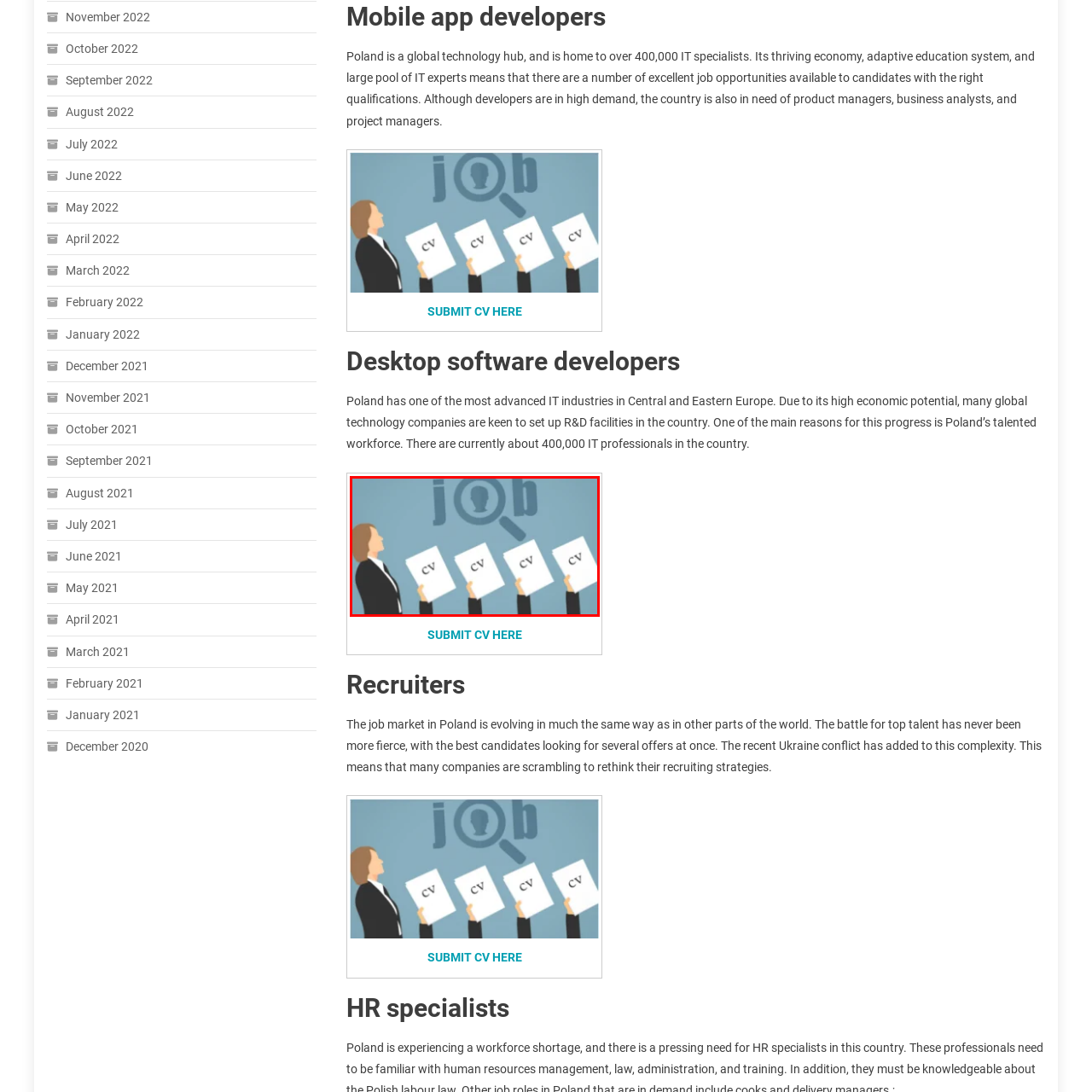What do the hands represent?
Analyze the image surrounded by the red bounding box and answer the question in detail.

The several hands reaching out, each holding their own 'CV' documents, emphasize the competitive nature of the job market, highlighting the many candidates vying for a limited number of positions.